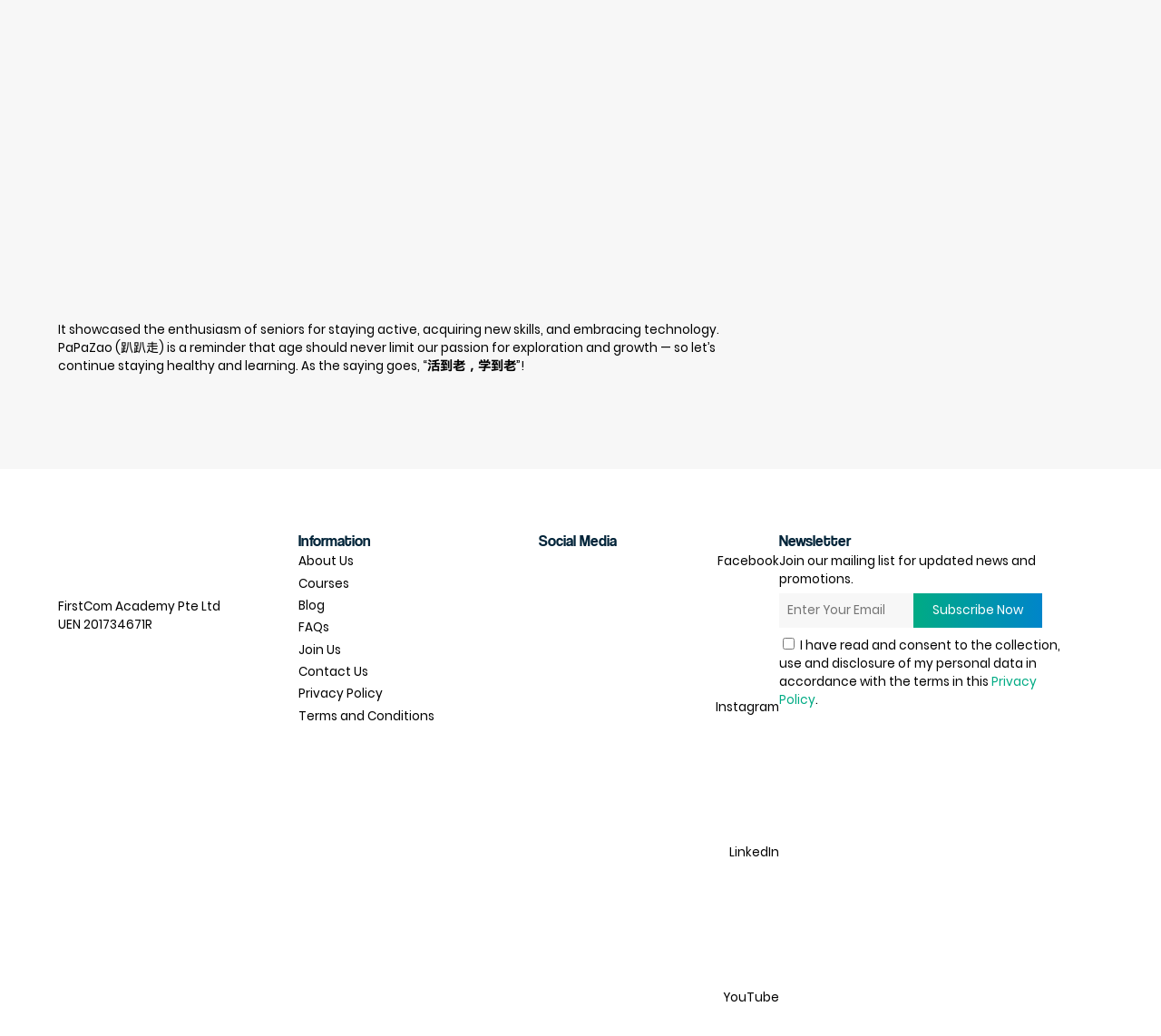Can you specify the bounding box coordinates for the region that should be clicked to fulfill this instruction: "Click the 'Facebook' link".

[0.464, 0.534, 0.671, 0.67]